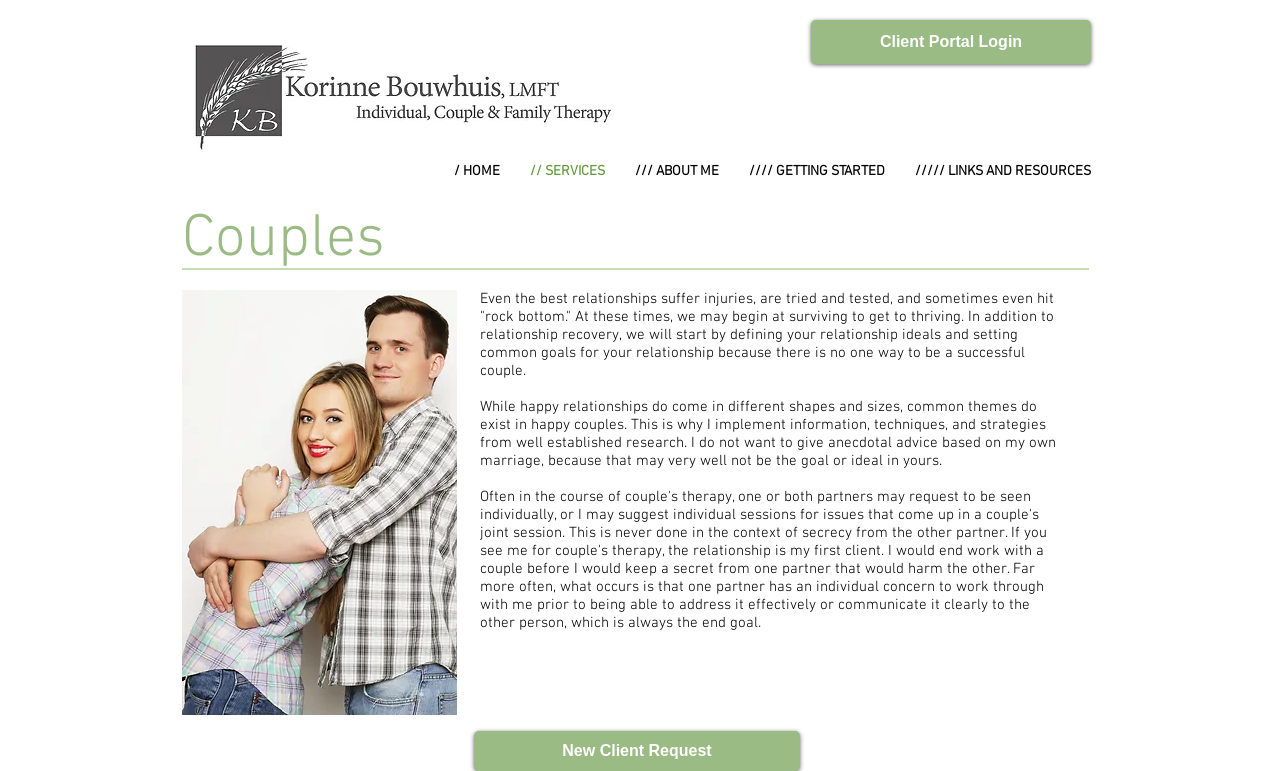Please answer the following question using a single word or phrase: 
How many navigation links are there?

5